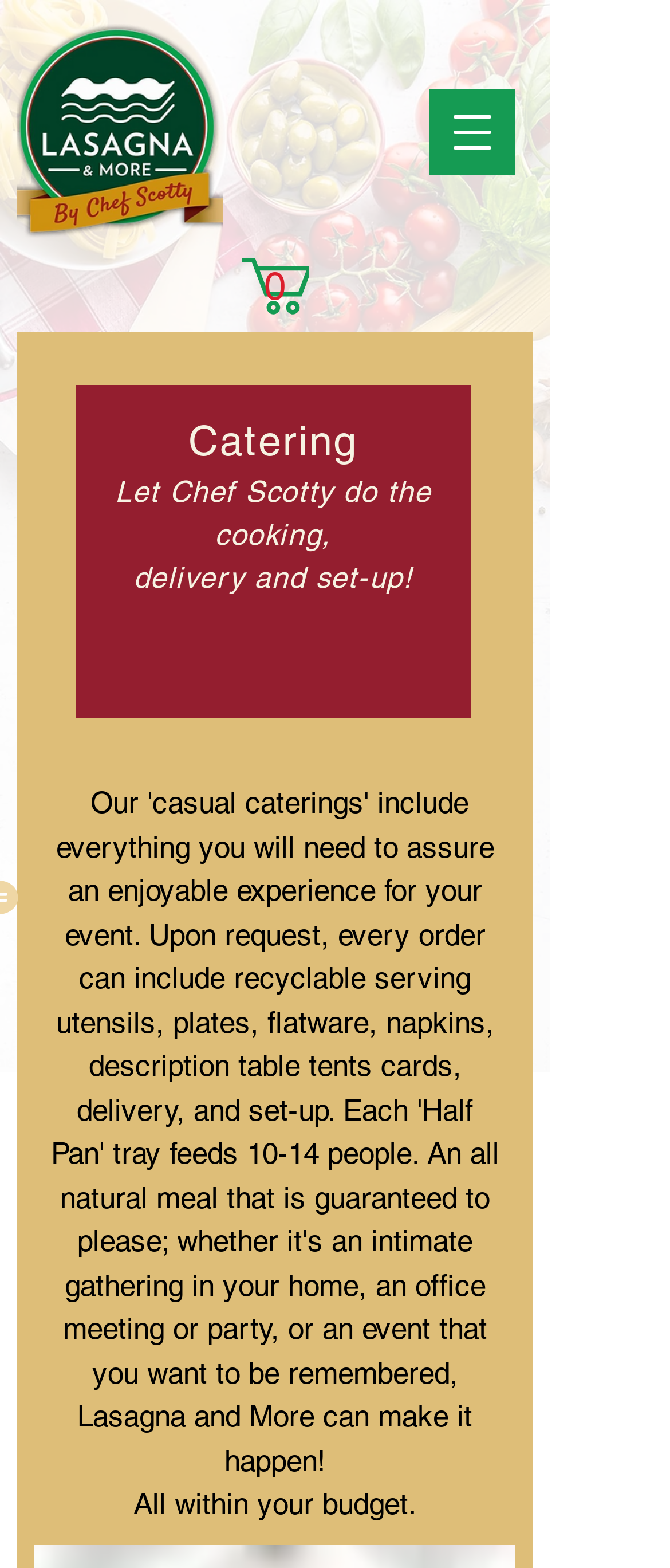Provide a thorough description of the webpage you see.

The webpage is about catering services, specifically highlighting Lasagna and More. At the top left corner, there is a logo image of Lasagna and More. To the right of the logo, there is a button to open a navigation menu. Below the logo, there is a link to view the cart, which currently has 0 items. The cart link is accompanied by an icon.

The main content of the webpage is divided into sections, with a series of headings that introduce the catering services. The first heading reads "Catering", followed by a subheading "Let Chef Scotty do the cooking, delivery and set-up!" The text is positioned in the top half of the page, spanning across the width.

At the bottom of the page, there is a statement "All within your budget." This text is centered and positioned near the bottom of the page. Overall, the webpage has a simple and clean layout, with a focus on promoting the catering services offered by Lasagna and More.